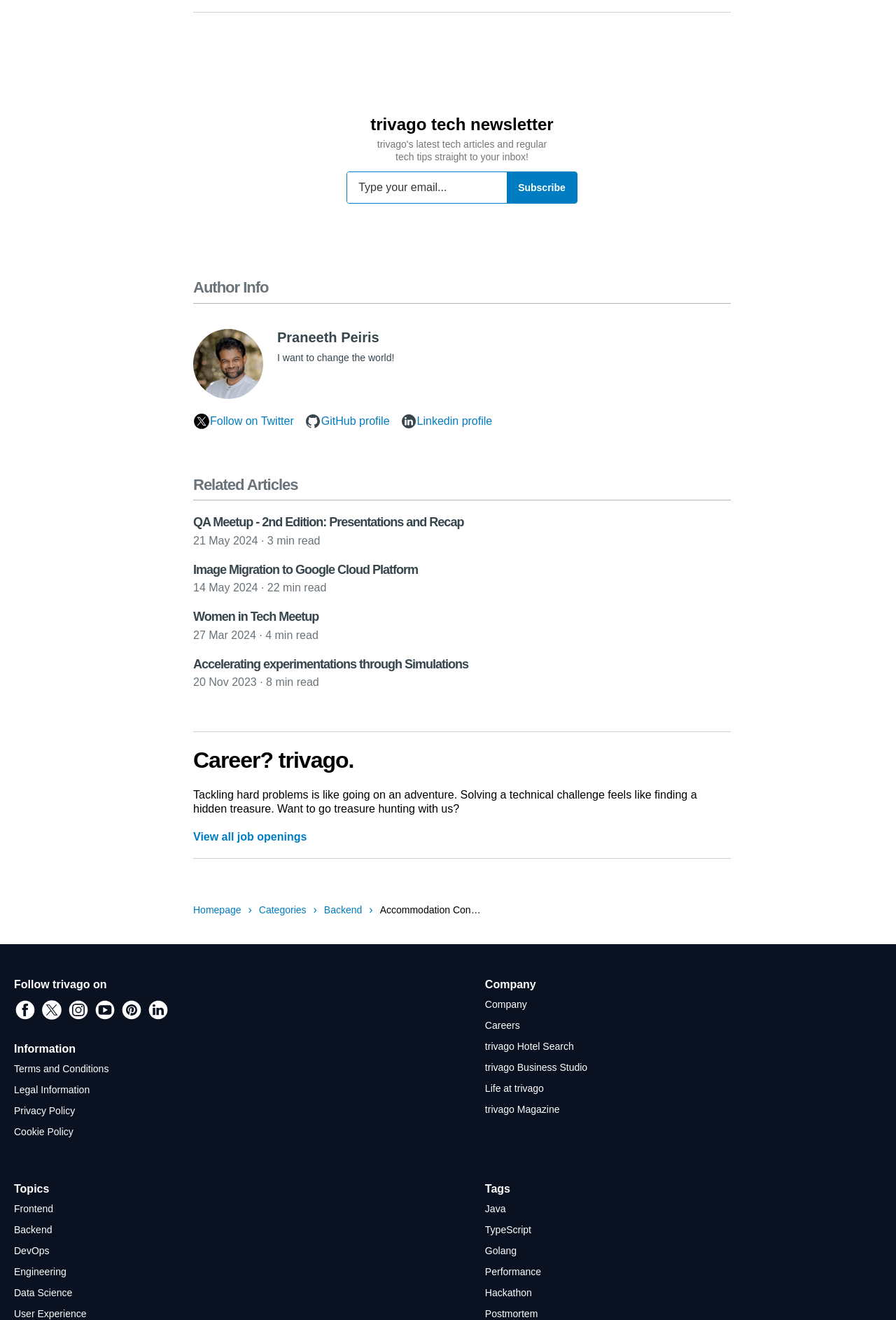What is the company's slogan?
Refer to the image and give a detailed answer to the query.

The company's slogan is mentioned in the 'Career? trivago.' section, which is located at the bottom of the webpage.